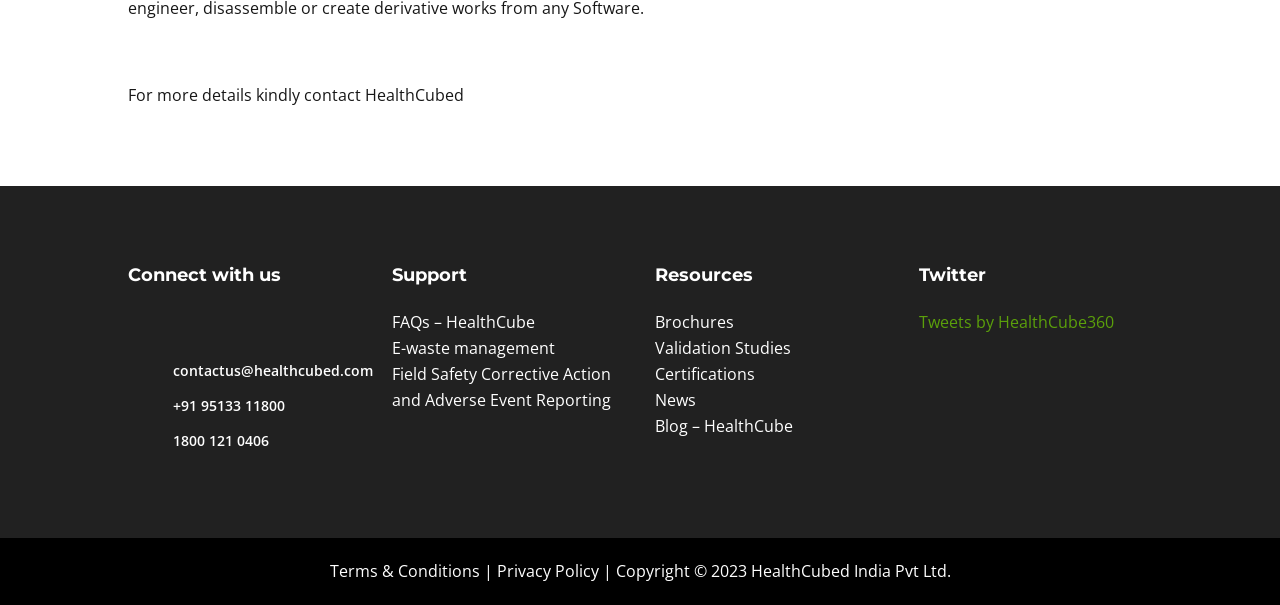Identify the bounding box coordinates necessary to click and complete the given instruction: "View FAQs".

[0.306, 0.514, 0.418, 0.55]